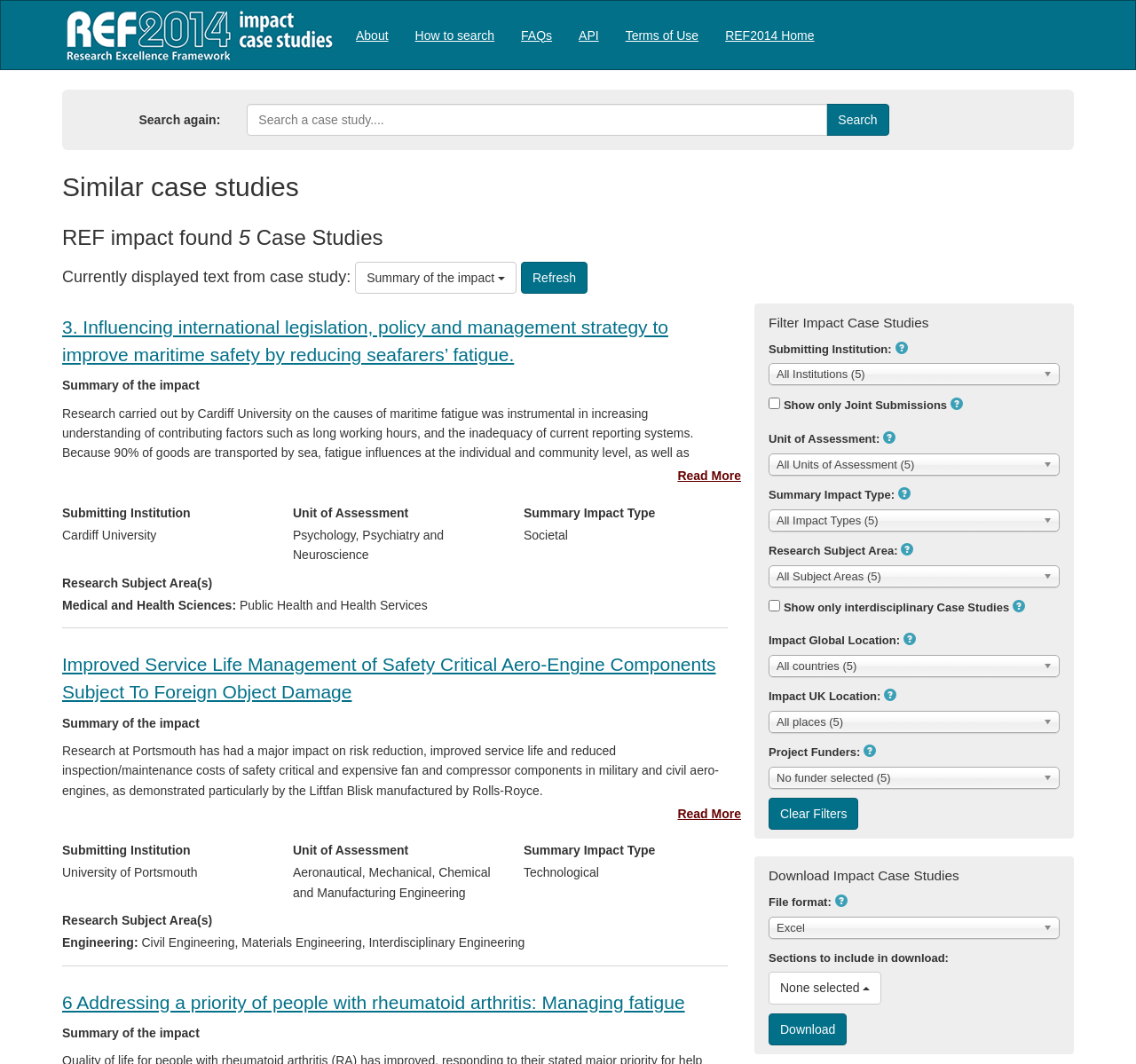Specify the bounding box coordinates of the area to click in order to execute this command: 'Search a case study'. The coordinates should consist of four float numbers ranging from 0 to 1, and should be formatted as [left, top, right, bottom].

[0.217, 0.098, 0.728, 0.128]